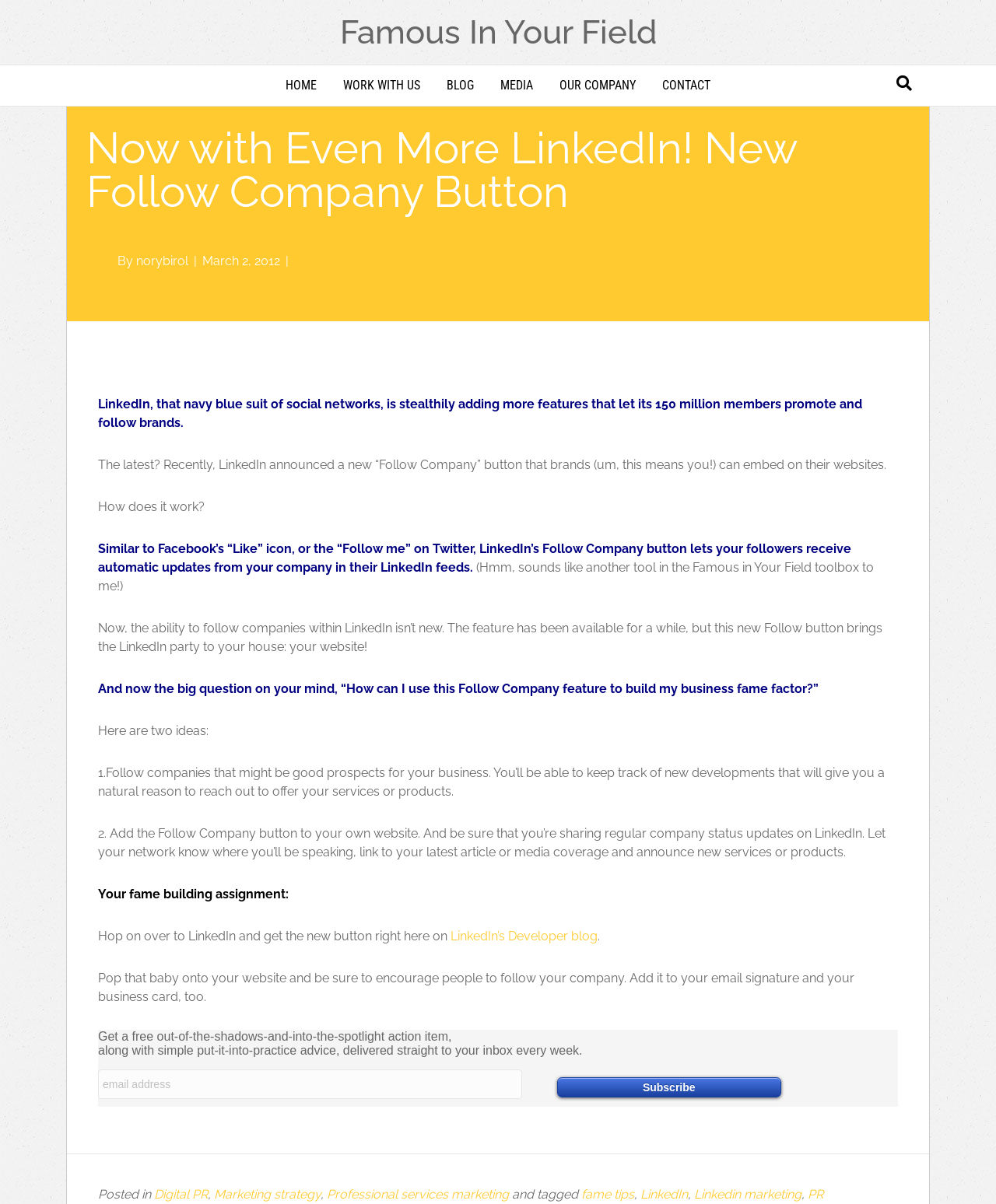Utilize the information from the image to answer the question in detail:
What is the benefit of following companies on LinkedIn?

The benefit of following companies on LinkedIn is that you can keep track of new developments that will give you a natural reason to reach out to offer your services or products.